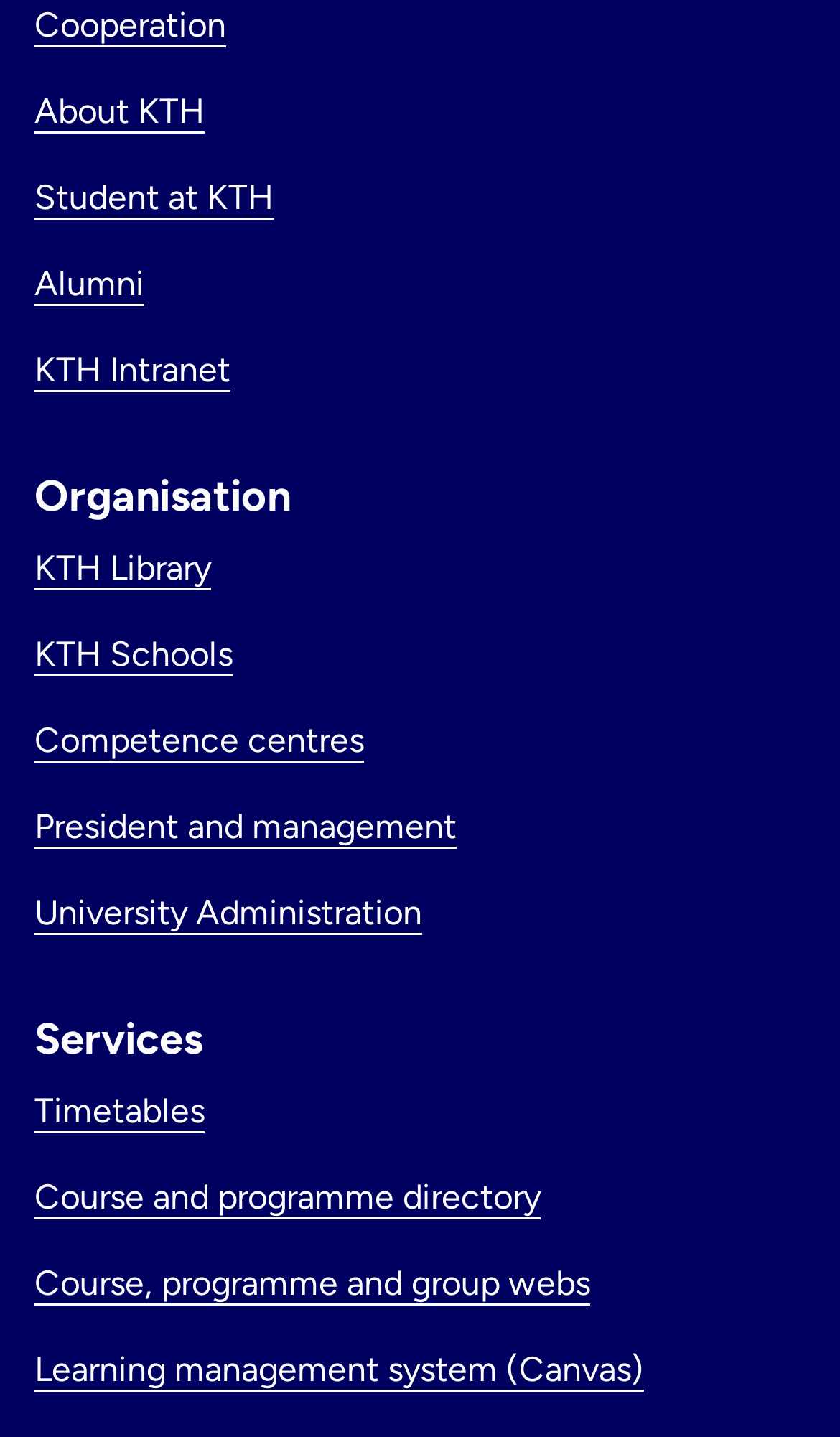Determine the bounding box coordinates of the clickable element to complete this instruction: "View Organisation". Provide the coordinates in the format of four float numbers between 0 and 1, [left, top, right, bottom].

[0.041, 0.324, 0.959, 0.366]